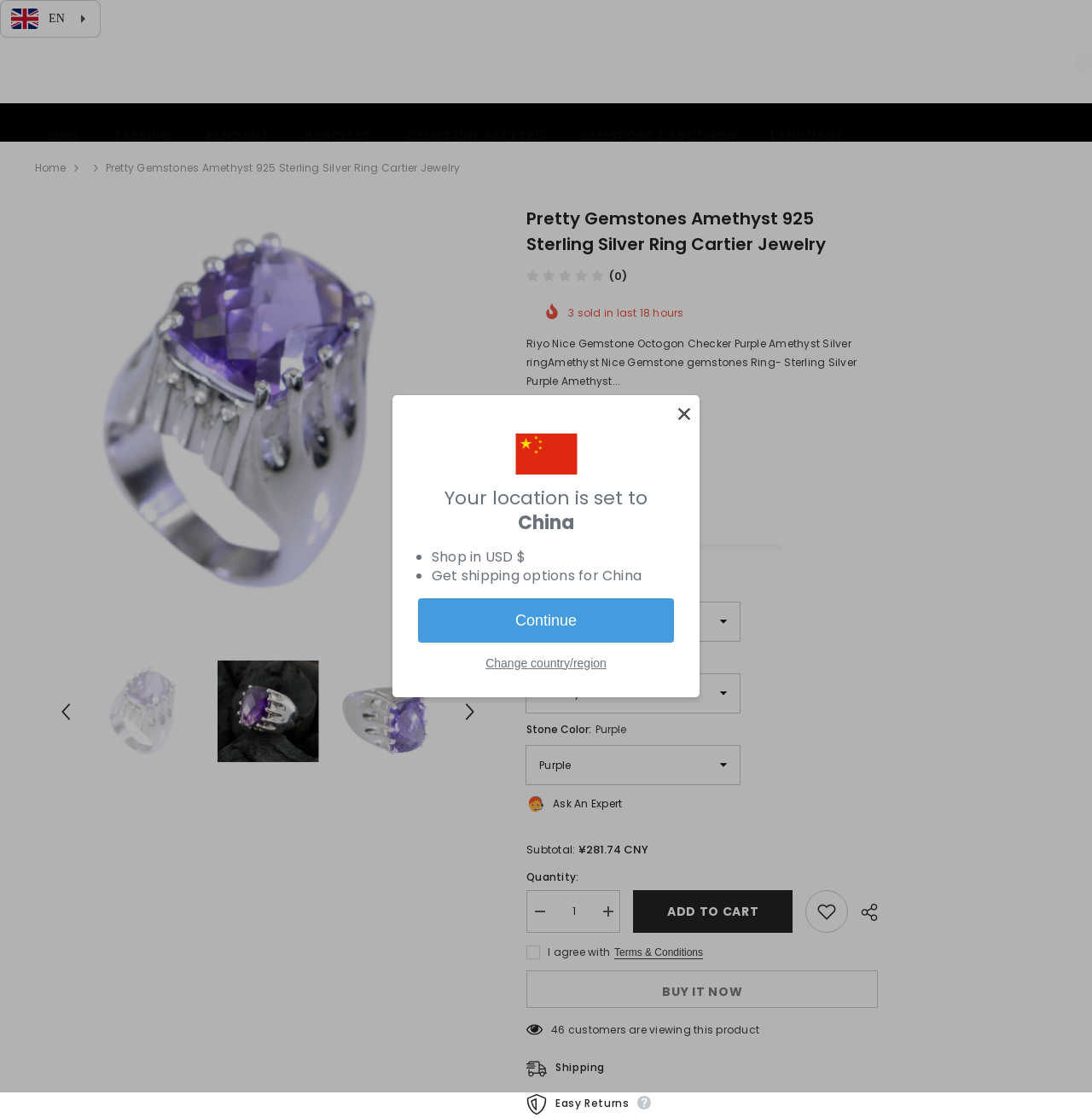Determine the bounding box coordinates for the area you should click to complete the following instruction: "View RING products".

[0.027, 0.101, 0.089, 0.127]